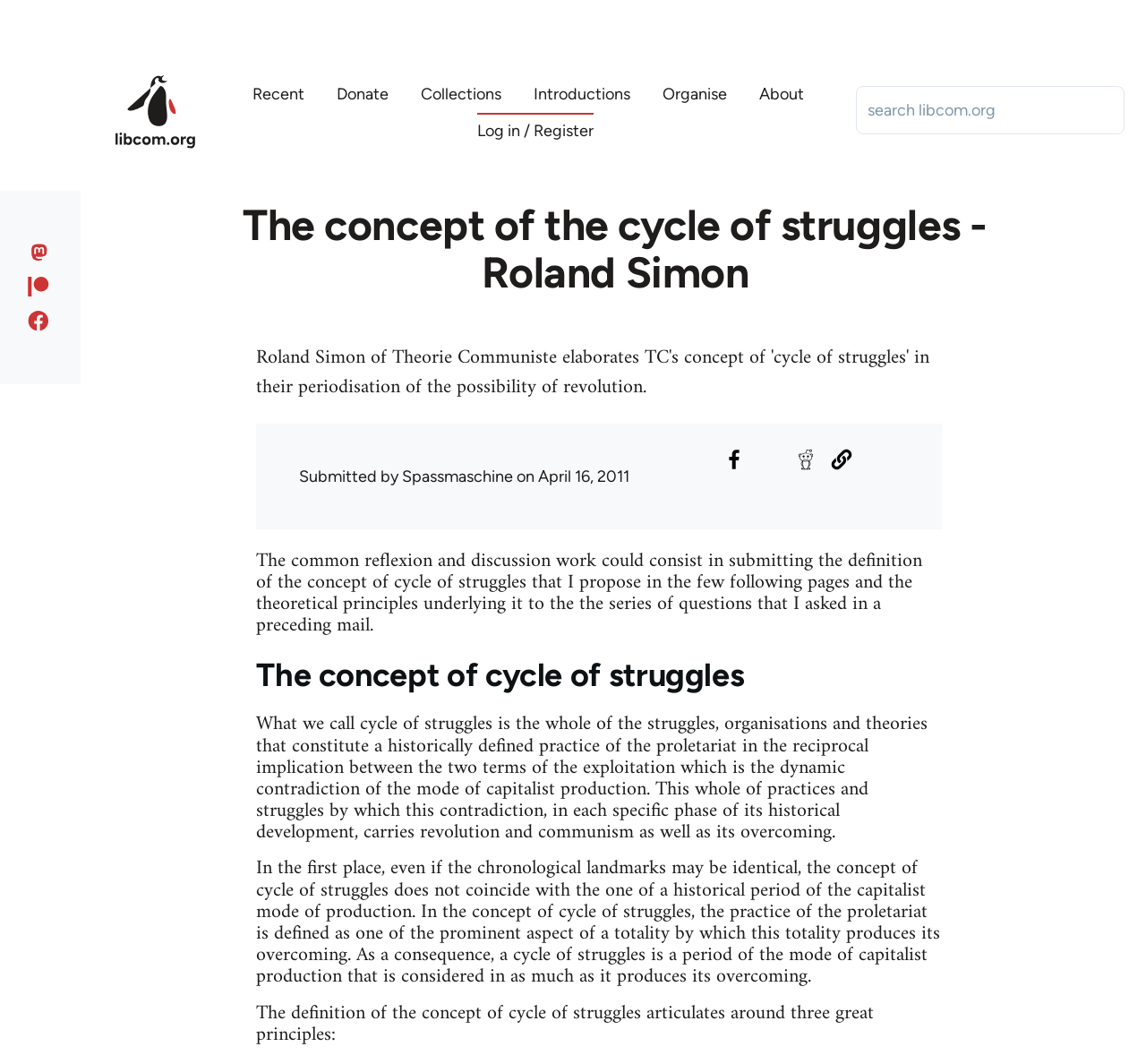Locate the bounding box coordinates of the element I should click to achieve the following instruction: "Go to Home page".

[0.098, 0.068, 0.173, 0.144]